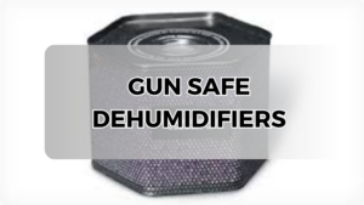Please answer the following question using a single word or phrase: 
What is the title of the article related to the image?

Keeping Your Firearms Safe